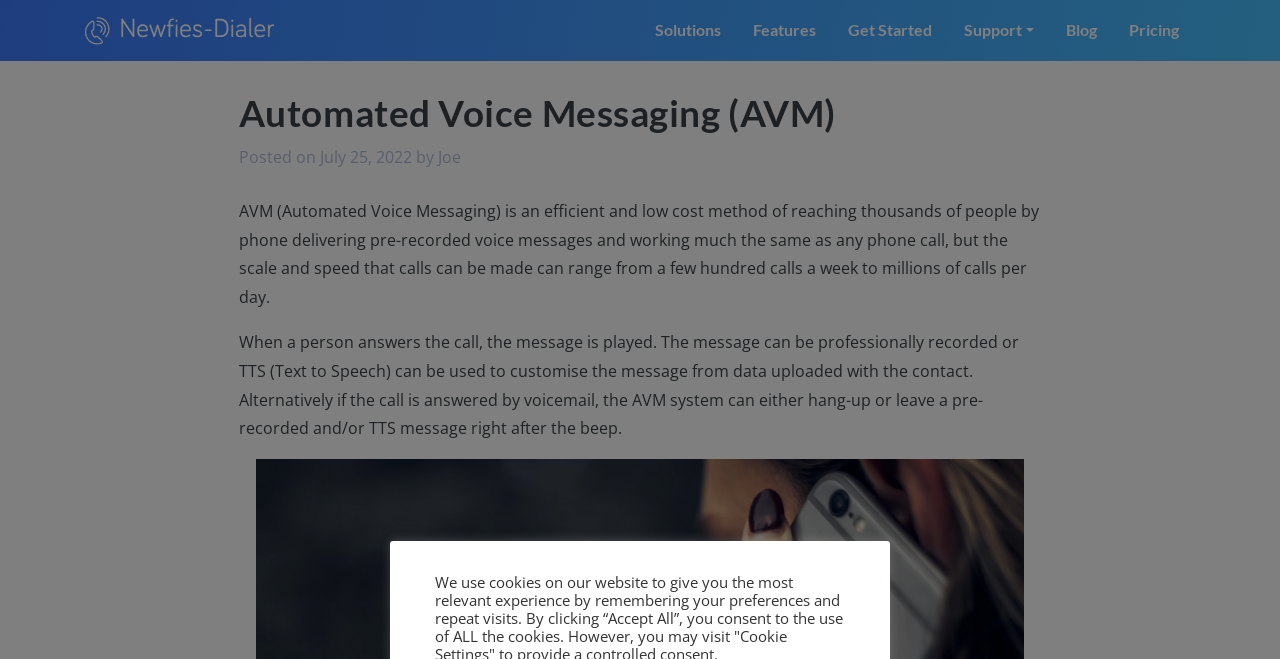Identify the bounding box coordinates of the element that should be clicked to fulfill this task: "view solutions". The coordinates should be provided as four float numbers between 0 and 1, i.e., [left, top, right, bottom].

[0.499, 0.012, 0.576, 0.08]